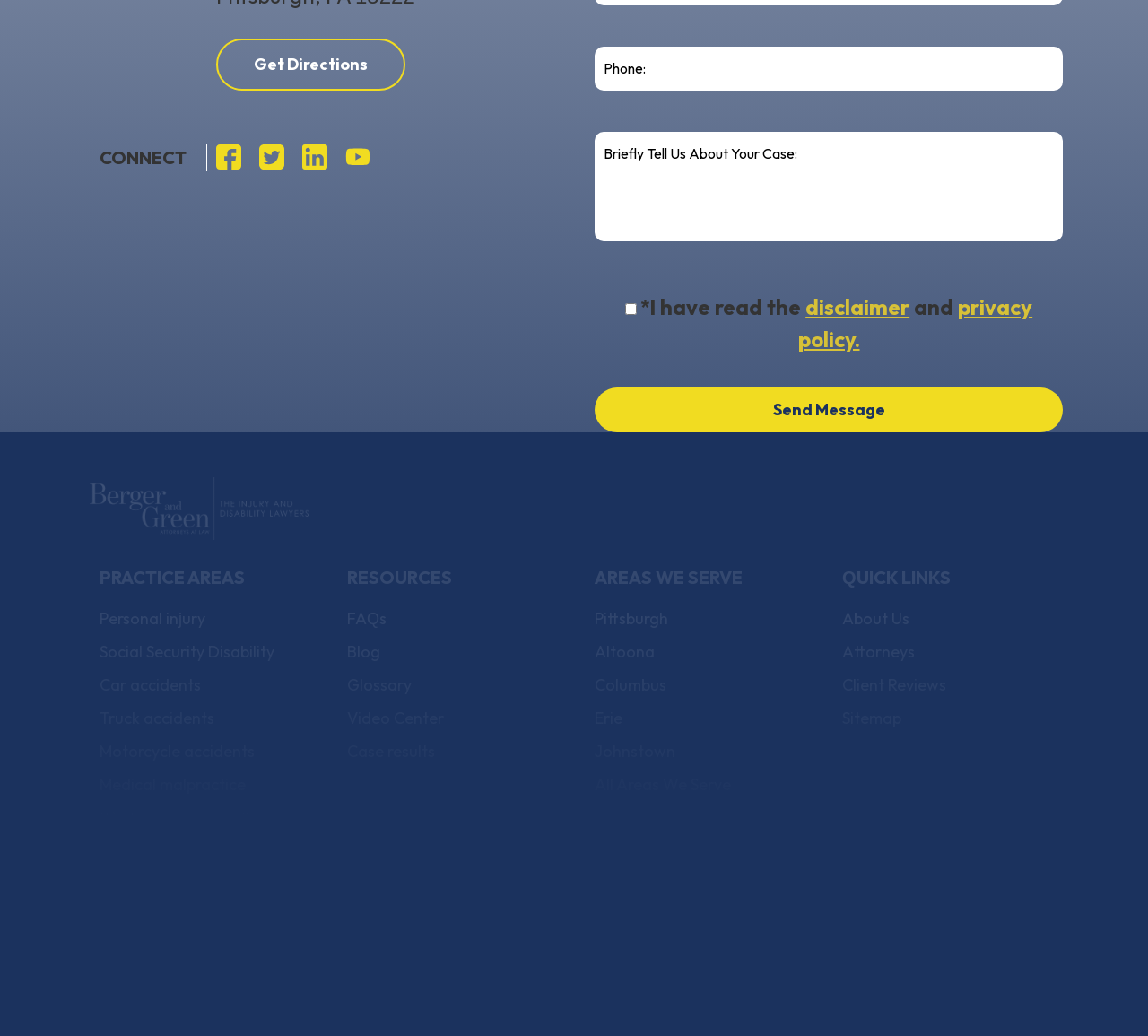With reference to the image, please provide a detailed answer to the following question: What cities does the law firm serve?

I found the cities the law firm serves by looking at the 'AREAS WE SERVE' section, which lists various cities such as Pittsburgh, Altoona, Columbus, and more.